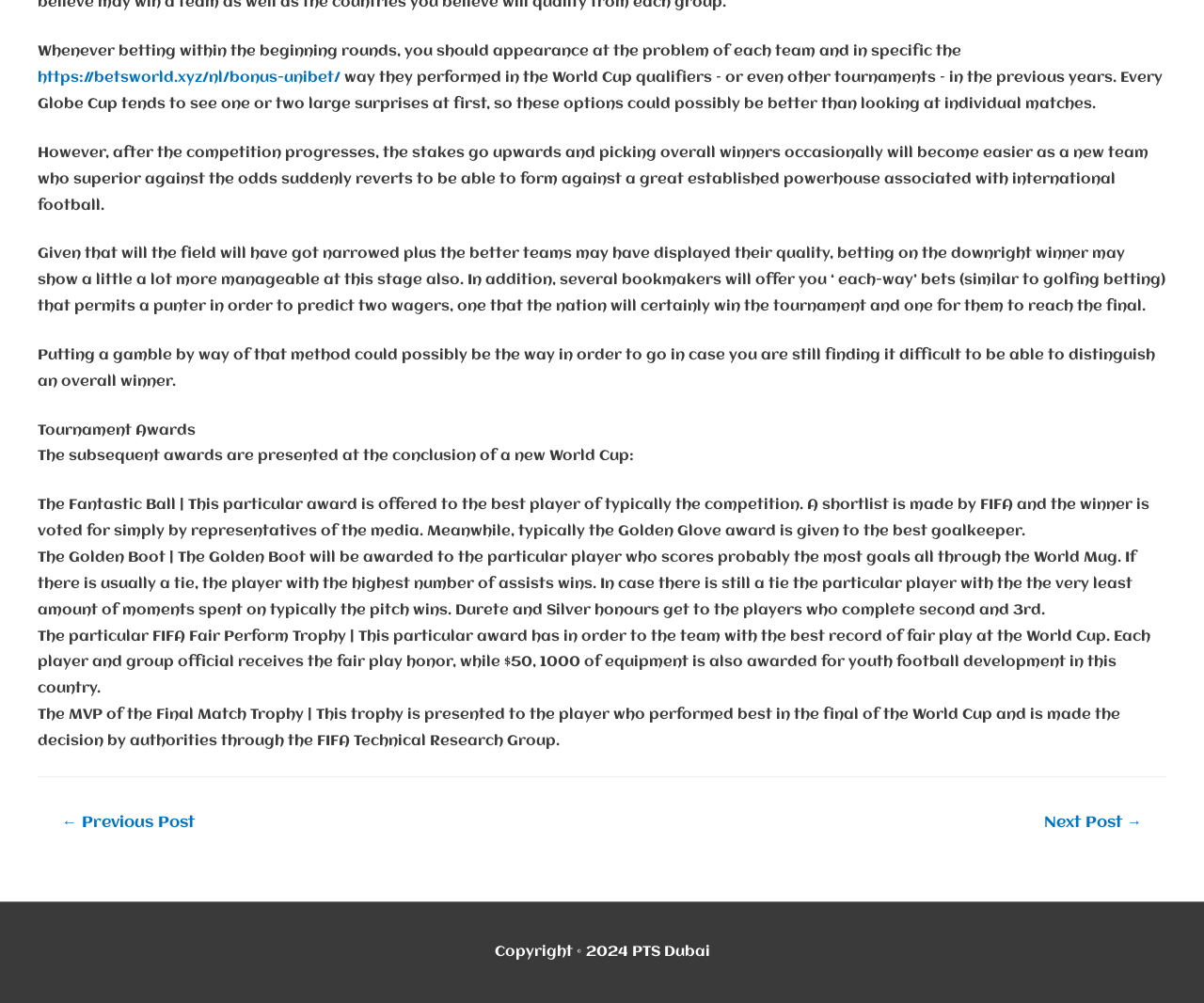Provide your answer in one word or a succinct phrase for the question: 
What award is given to the best player of the competition?

Golden Ball